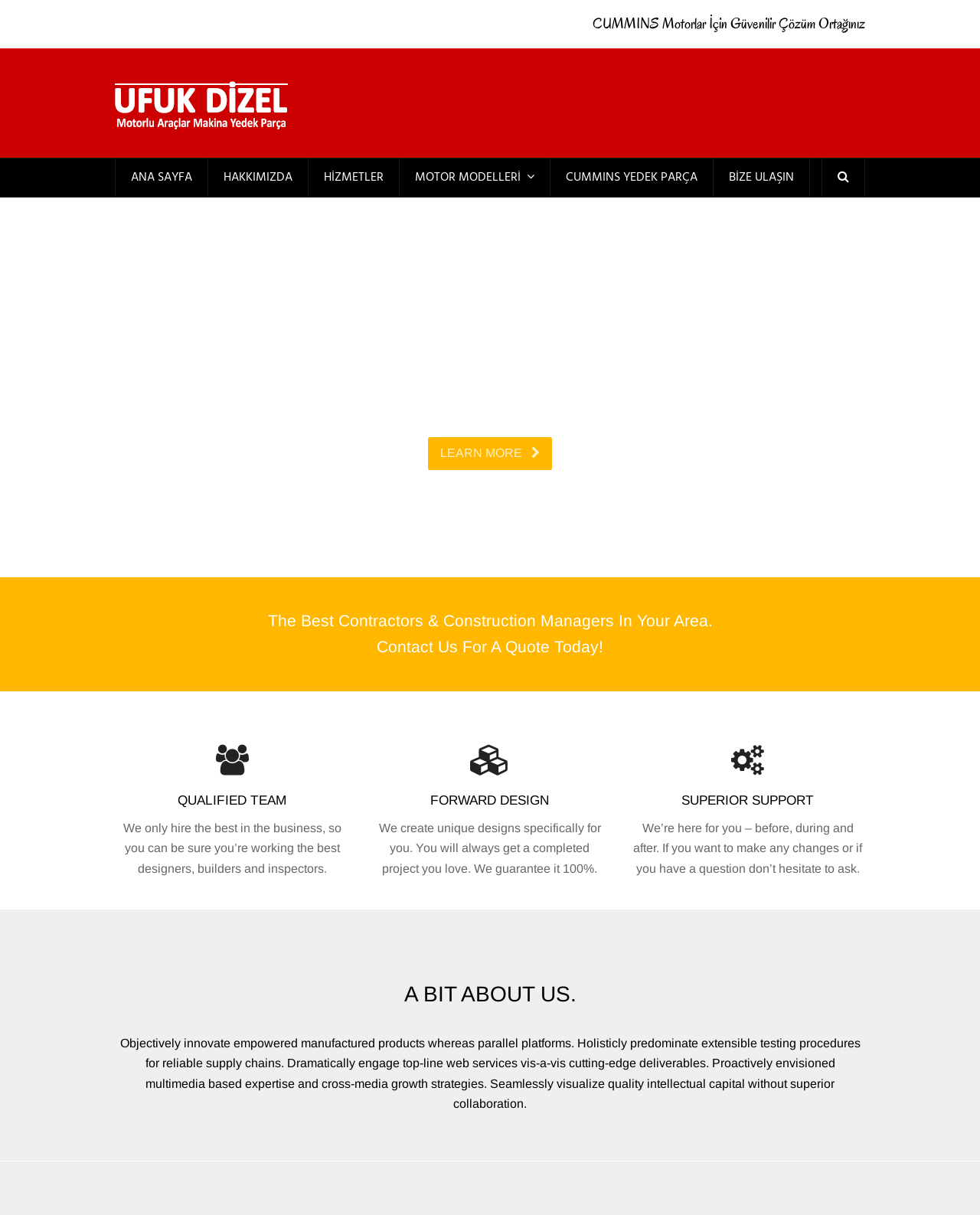Identify the bounding box for the UI element that is described as follows: "CUMMINS YEDEK PARÇA".

[0.562, 0.13, 0.727, 0.162]